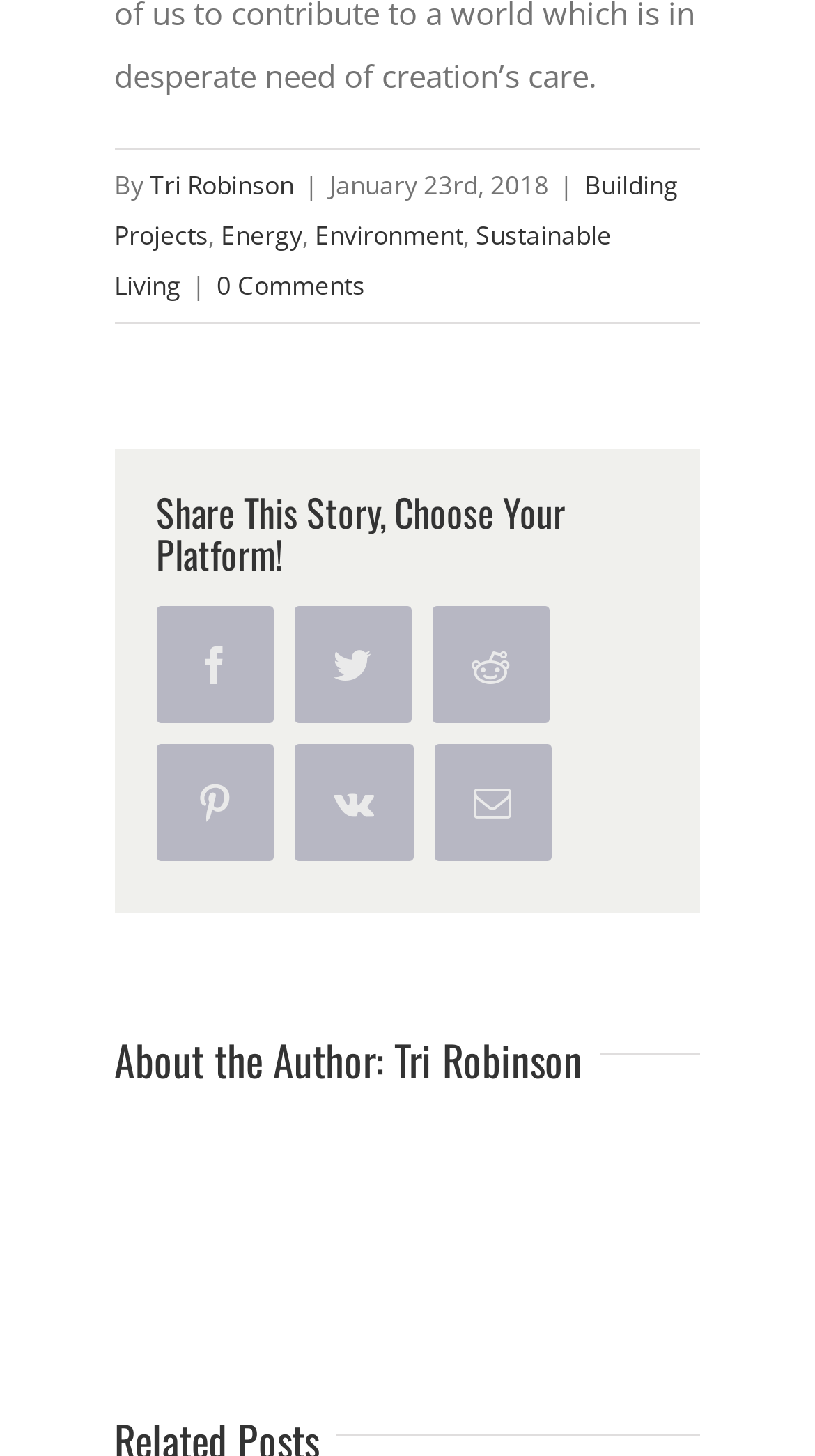Answer the question below with a single word or a brief phrase: 
What are the categories mentioned at the top of the page?

Building Projects, Energy, Environment, Sustainable Living